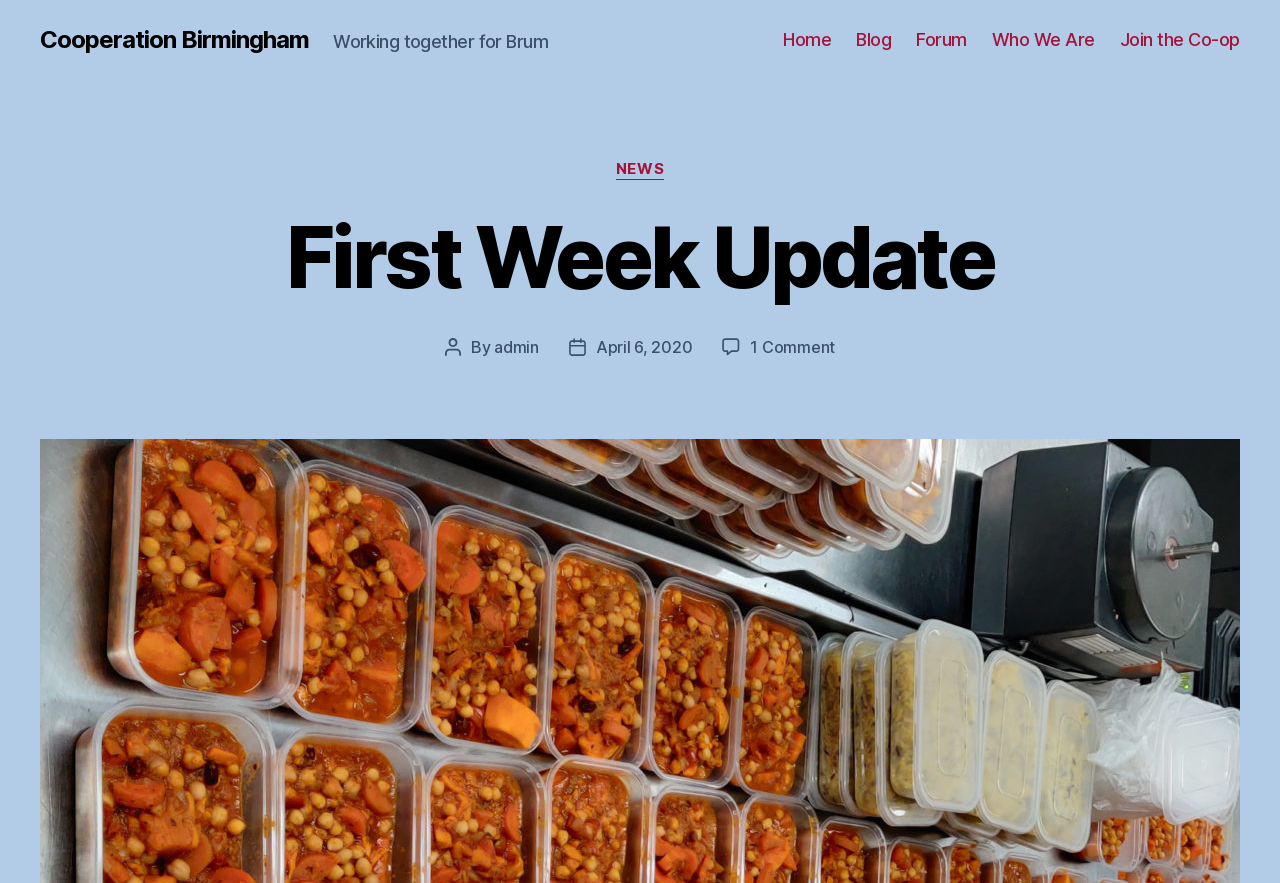Can you show the bounding box coordinates of the region to click on to complete the task described in the instruction: "Click on the 'Renz bei Rechner' link"?

None